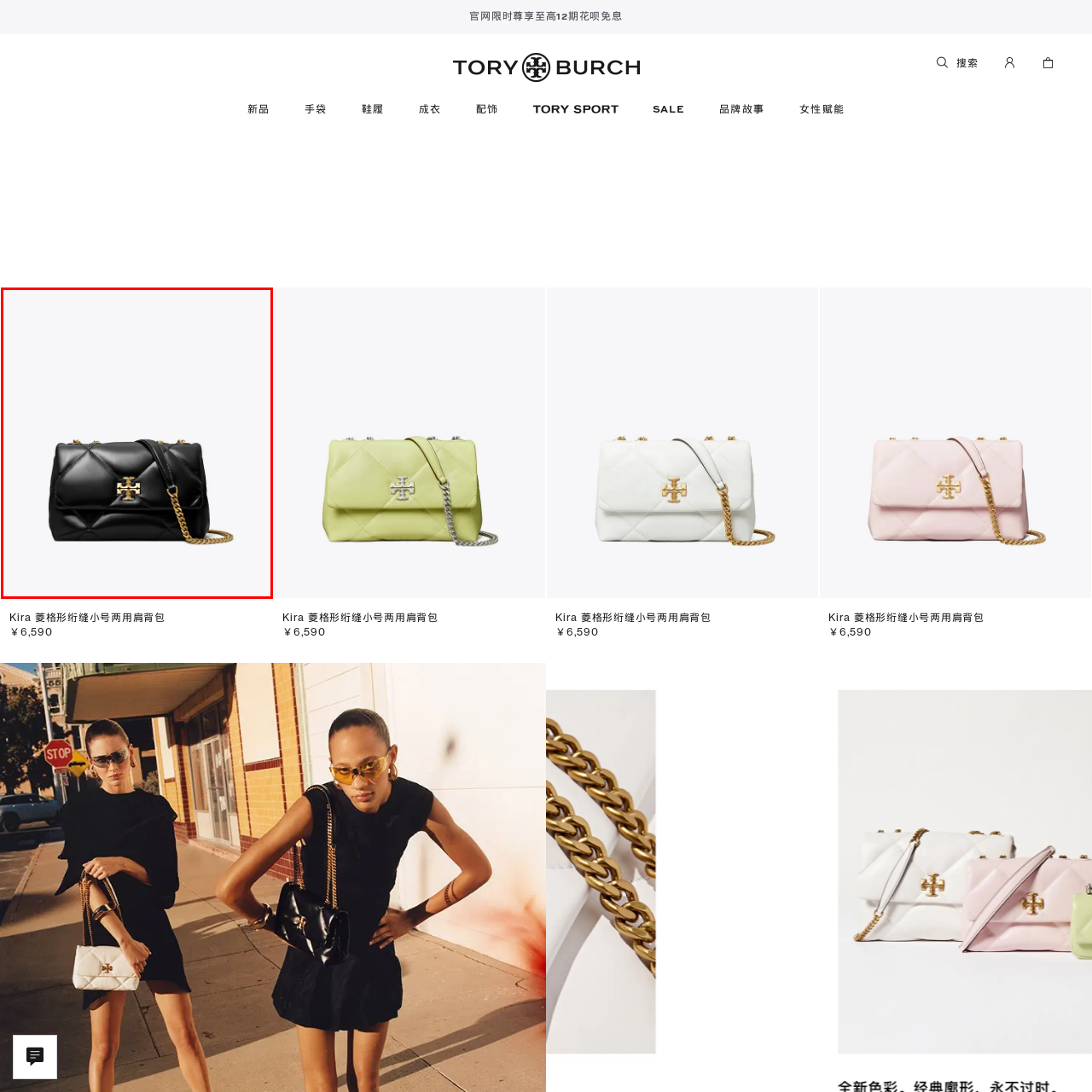What is the price of the Kira bag?
Please interpret the image highlighted by the red bounding box and offer a detailed explanation based on what you observe visually.

The caption provides the price of the Kira bag, stating that it is 'priced at ¥6,590', making it a must-have accessory for fashion enthusiasts.